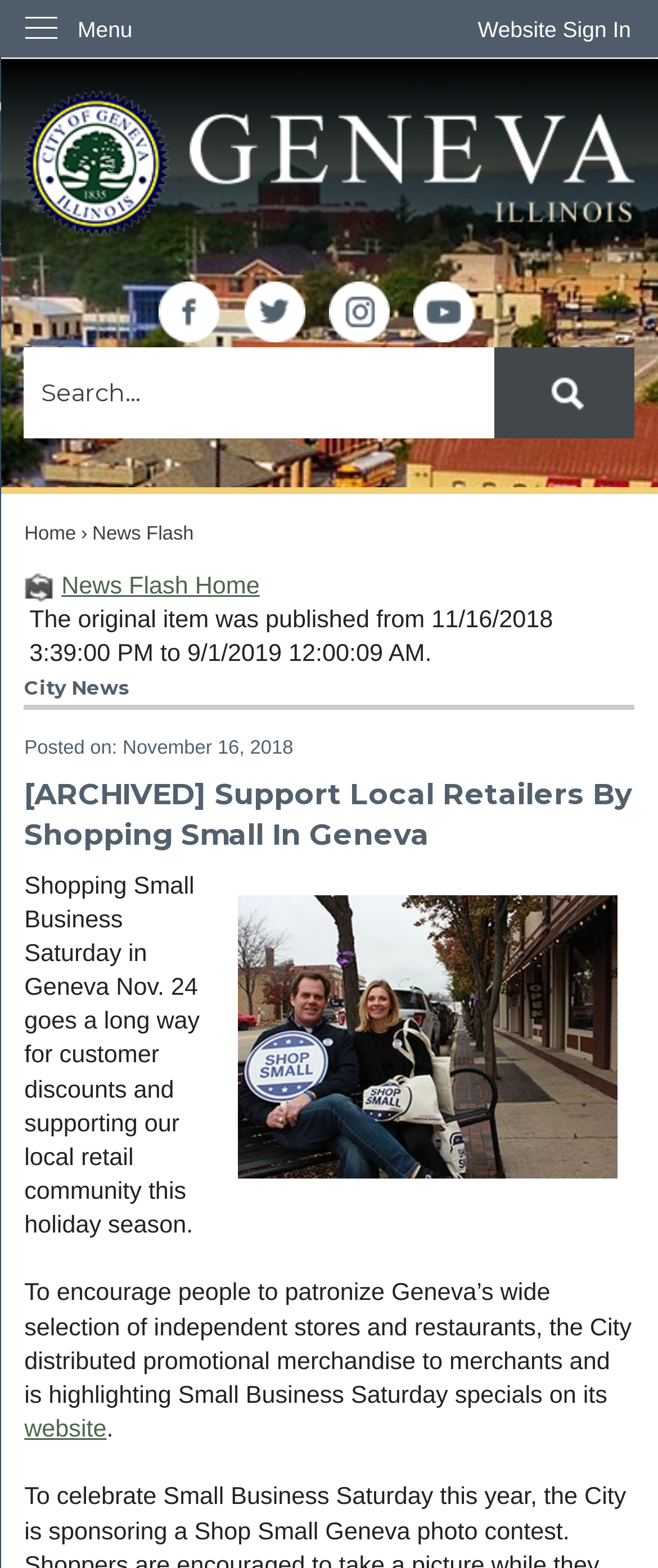What is the City's role in Small Business Saturday?
Please answer the question as detailed as possible.

According to the webpage, the City distributed promotional merchandise to merchants to encourage people to patronize Geneva’s wide selection of independent stores and restaurants on Small Business Saturday.